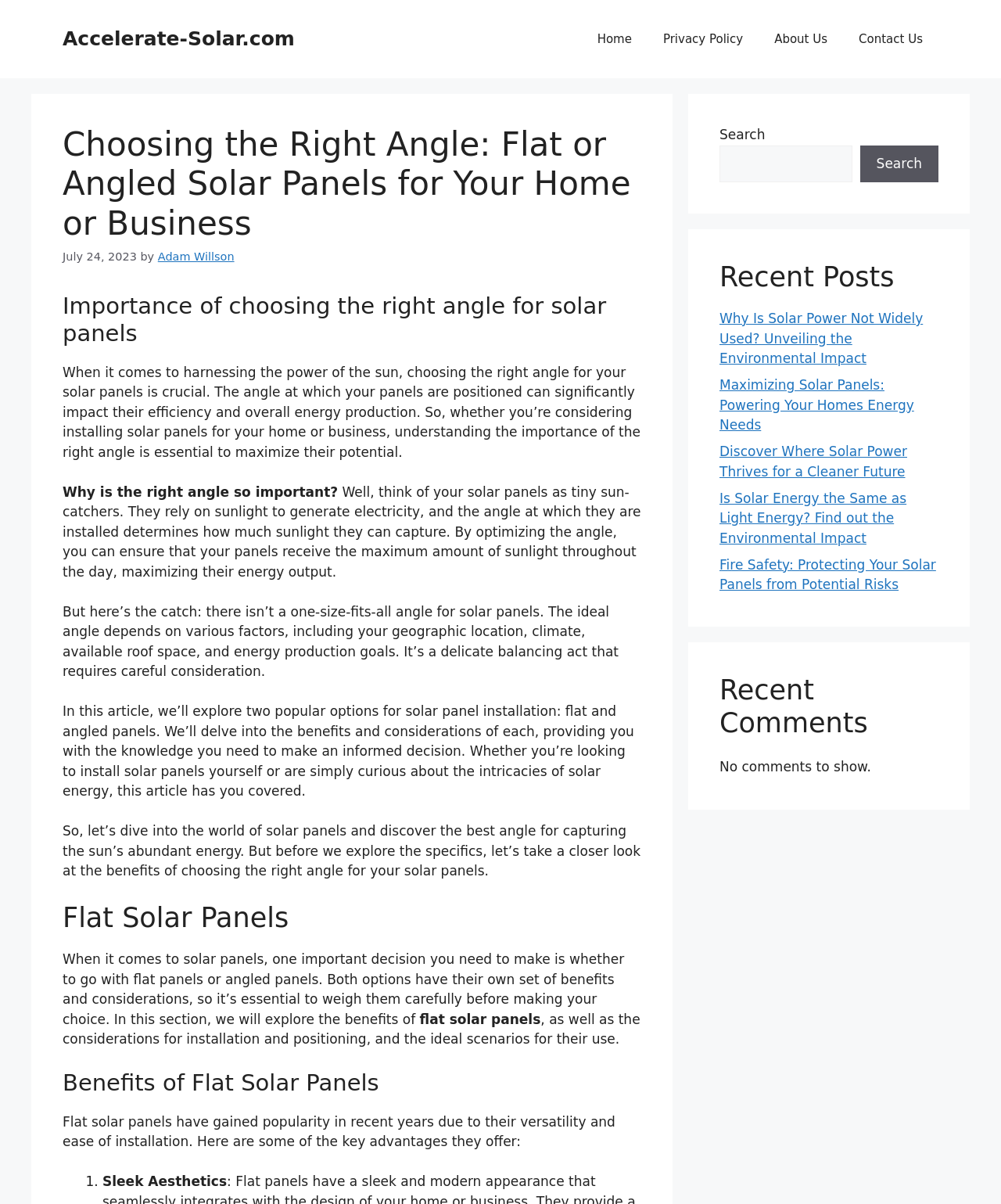Refer to the screenshot and give an in-depth answer to this question: What is the purpose of optimizing the angle of solar panels?

The purpose of optimizing the angle of solar panels is to maximize their energy output by ensuring they receive the maximum amount of sunlight throughout the day.